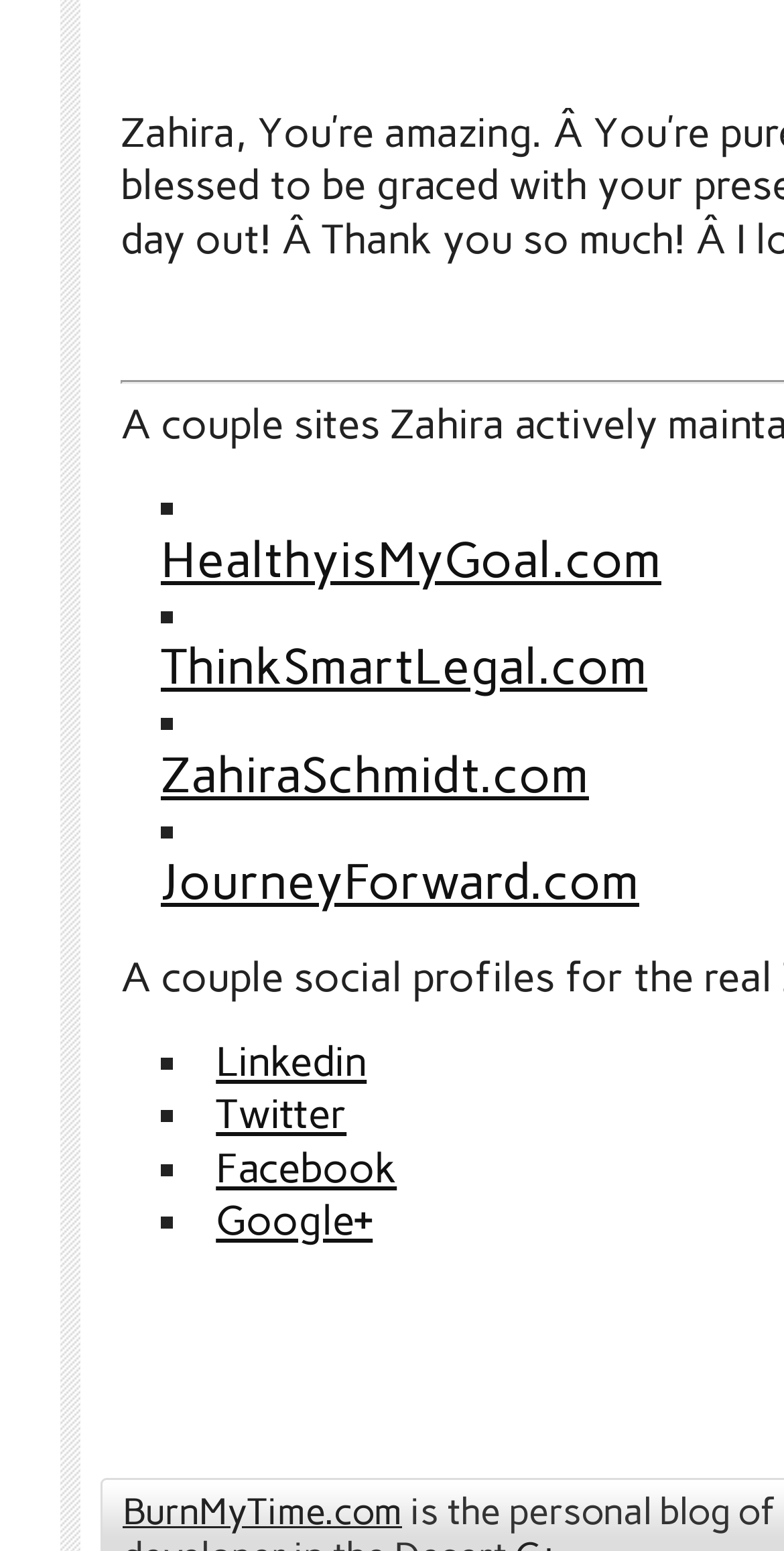What is the last website listed?
Please provide a single word or phrase as your answer based on the screenshot.

BurnMyTime.com